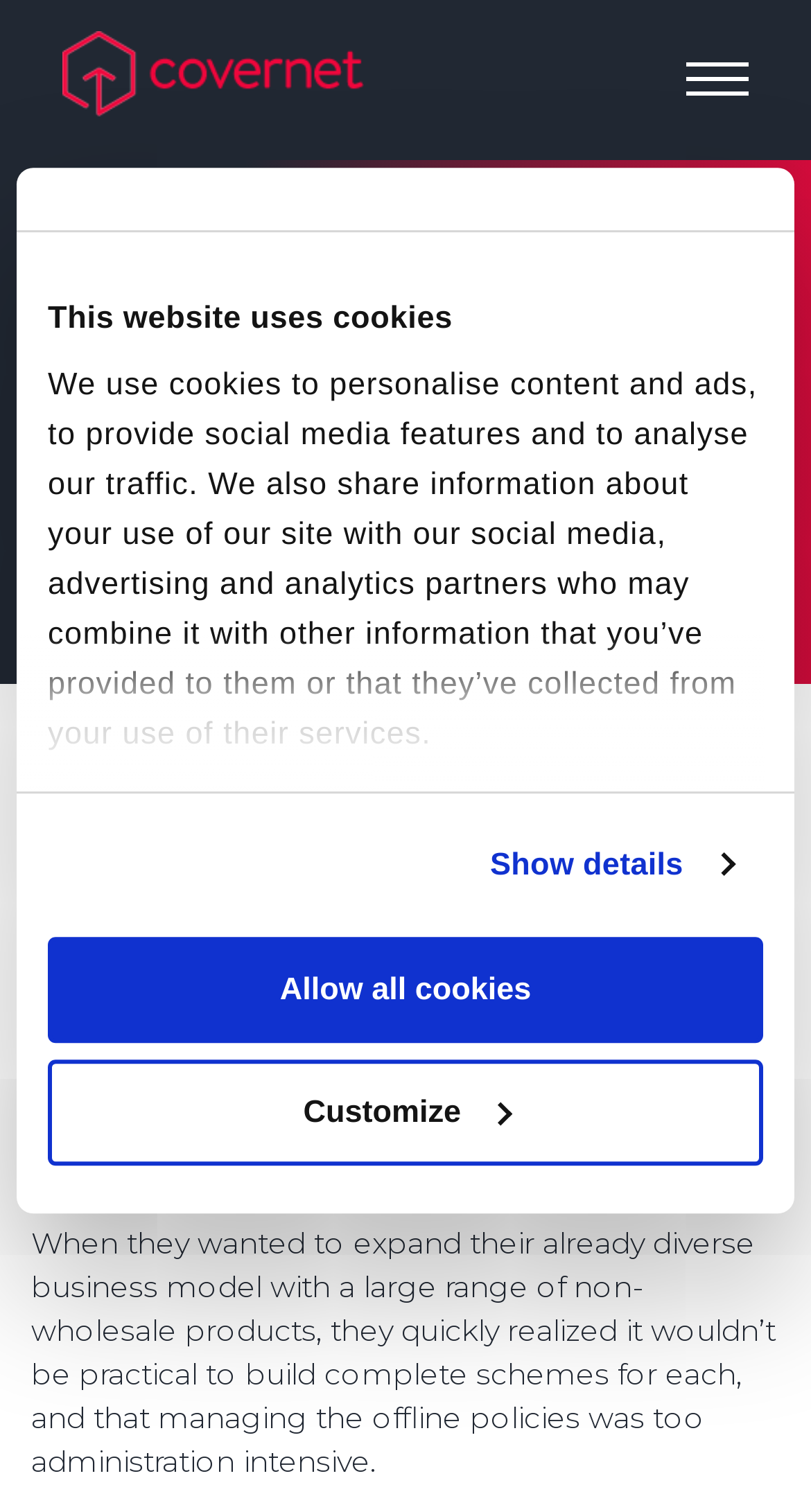Refer to the image and provide an in-depth answer to the question:
What is the purpose of ISMIS?

According to the text 'Ibex have been using ISMIS to sell and administer their wholesale products since 2004.', ISMIS is used by Ibex to sell and administer their products, specifically their wholesale products.